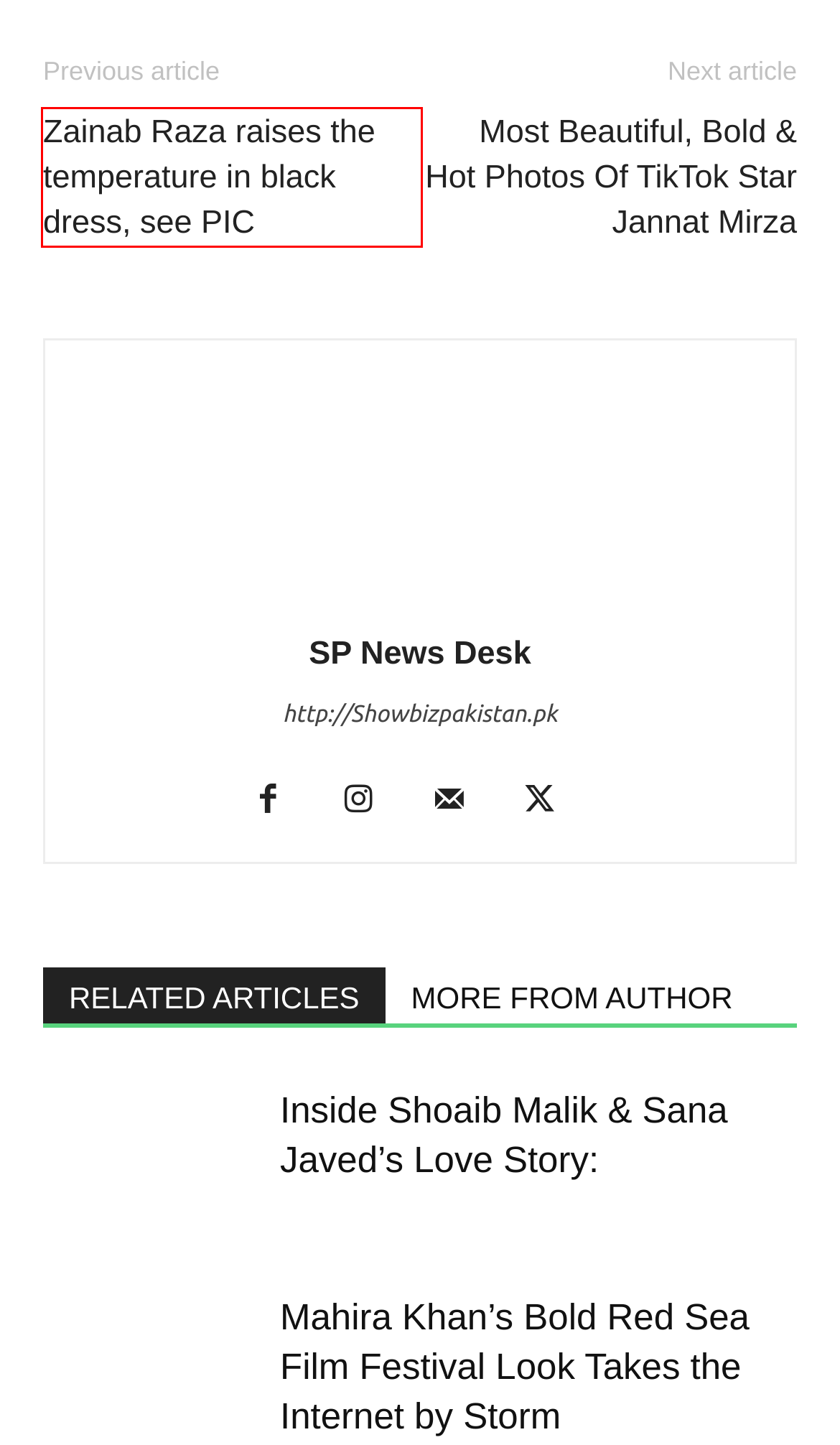Observe the provided screenshot of a webpage with a red bounding box around a specific UI element. Choose the webpage description that best fits the new webpage after you click on the highlighted element. These are your options:
A. Inside Shoaib Malik & Sana Javed's Love Story: - Showbiz Pakistan
B. Mahira Khan's Bold Red Sea Film Festival Look Takes The Internet By Storm - Showbiz Pakistan
C. Contact Us - Showbiz Pakistan
D. Advertisement - Showbiz Pakistan
E. Zainab Raza Raises The Temperature In Black Dress, See PIC - Showbiz Pakistan
F. The Wild Armpit Obsession: Pakistani Actresses And Fans - Is This Crazy? - Showbiz Pakistan
G. Most Beautiful, Bold & Hot Photos Of TikTok Star Jannat Mirza - Showbiz Pakistan
H. Showbiz Pakistan

E